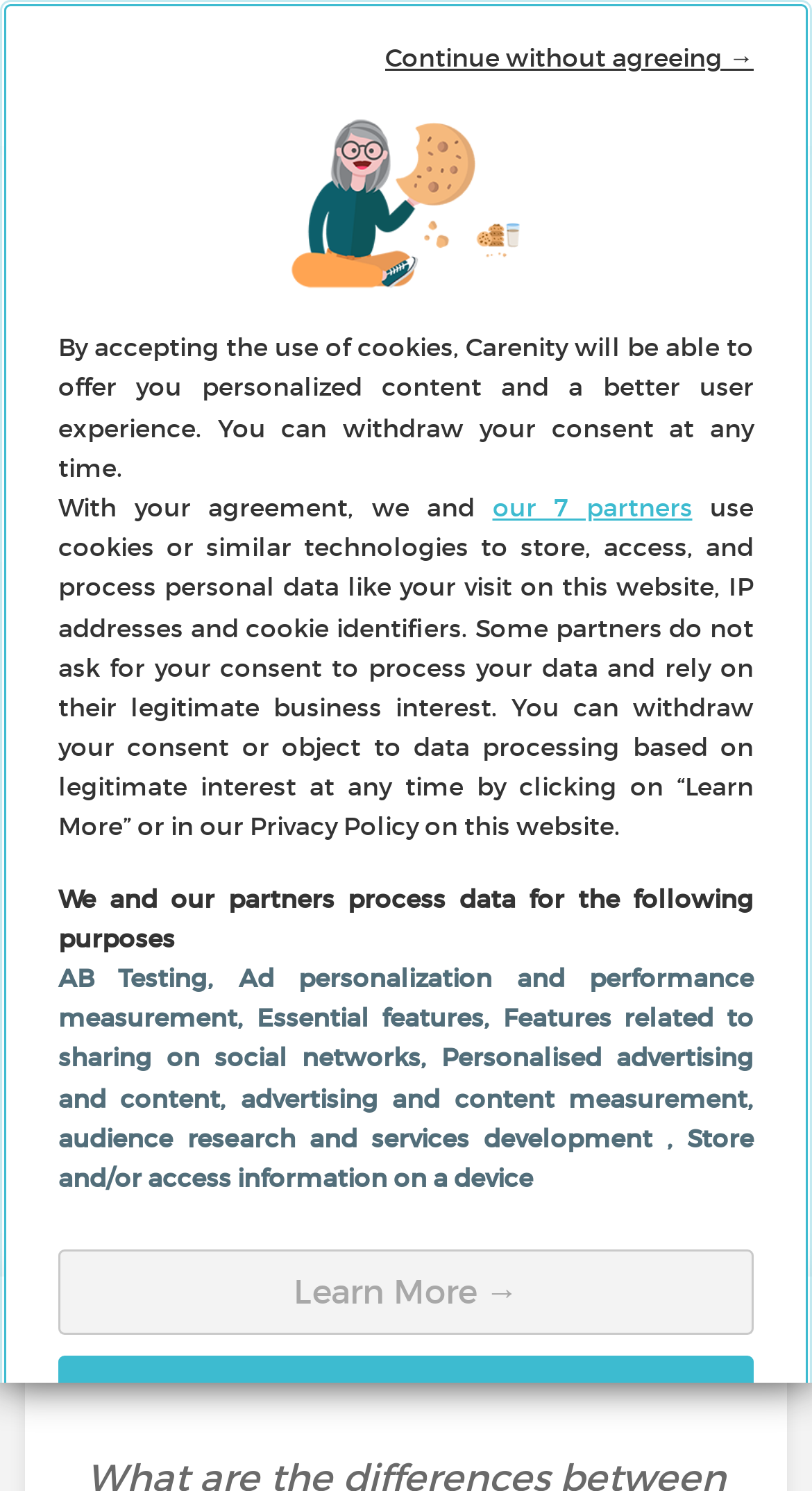Find the UI element described as: "our 7 partners" and predict its bounding box coordinates. Ensure the coordinates are four float numbers between 0 and 1, [left, top, right, bottom].

[0.606, 0.33, 0.853, 0.35]